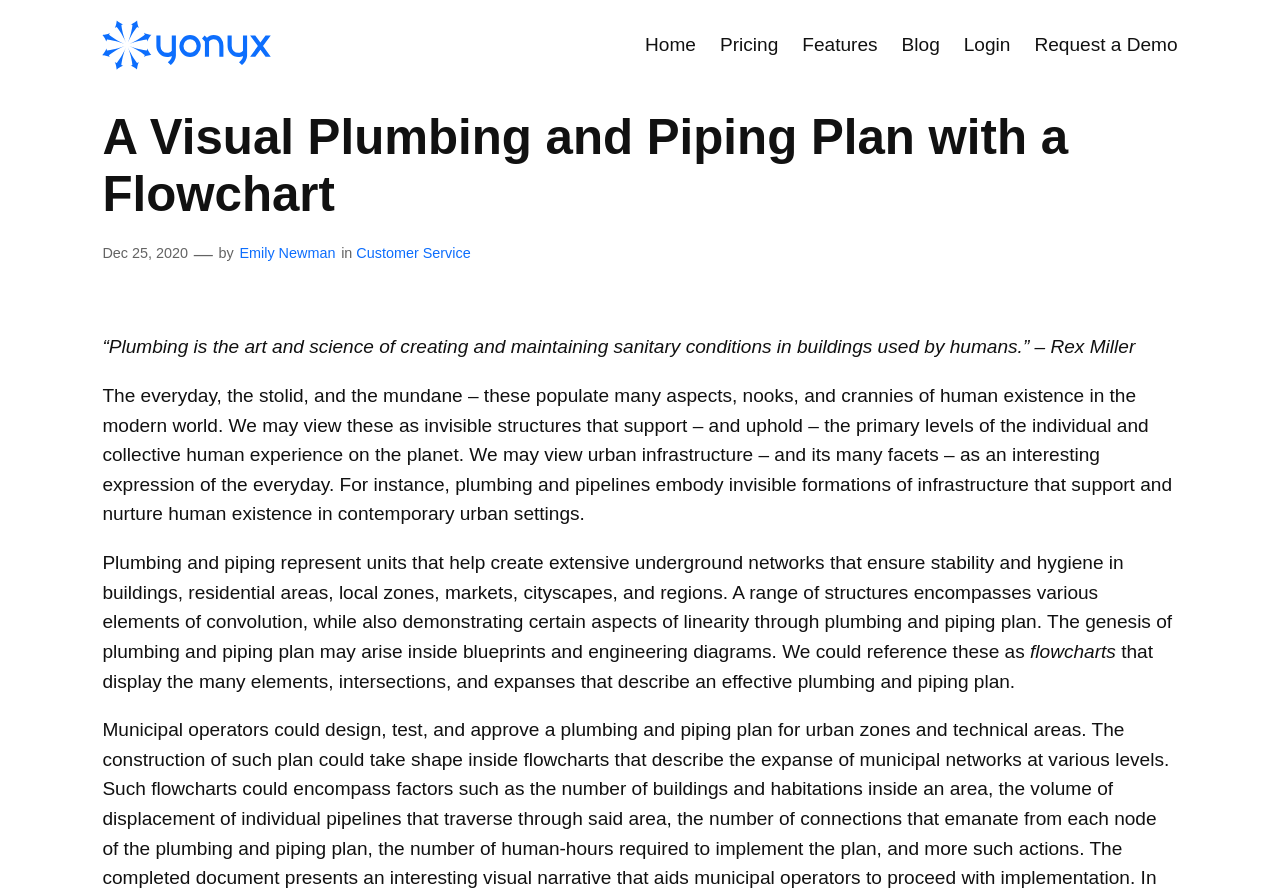Respond to the question below with a single word or phrase:
What is the quote about?

Plumbing